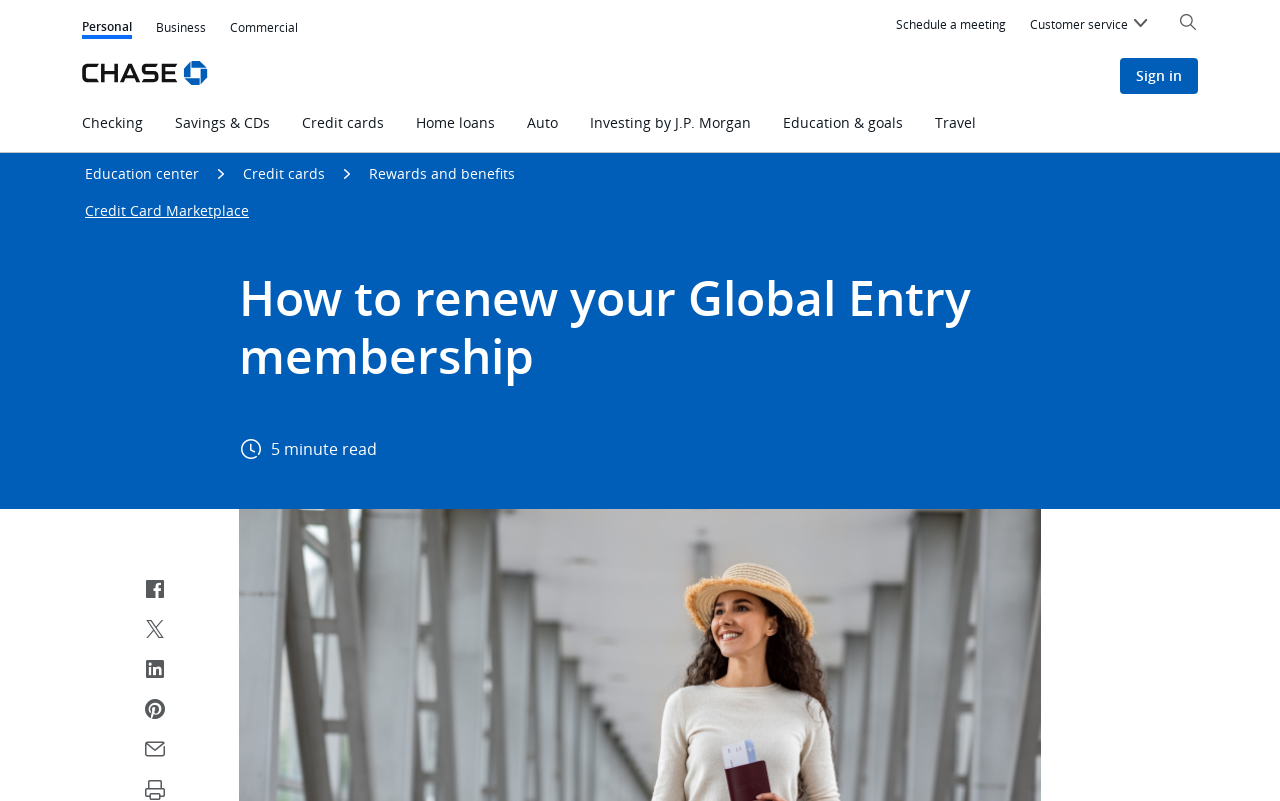Please indicate the bounding box coordinates for the clickable area to complete the following task: "Navigate to personal homepage". The coordinates should be specified as four float numbers between 0 and 1, i.e., [left, top, right, bottom].

[0.064, 0.022, 0.103, 0.049]